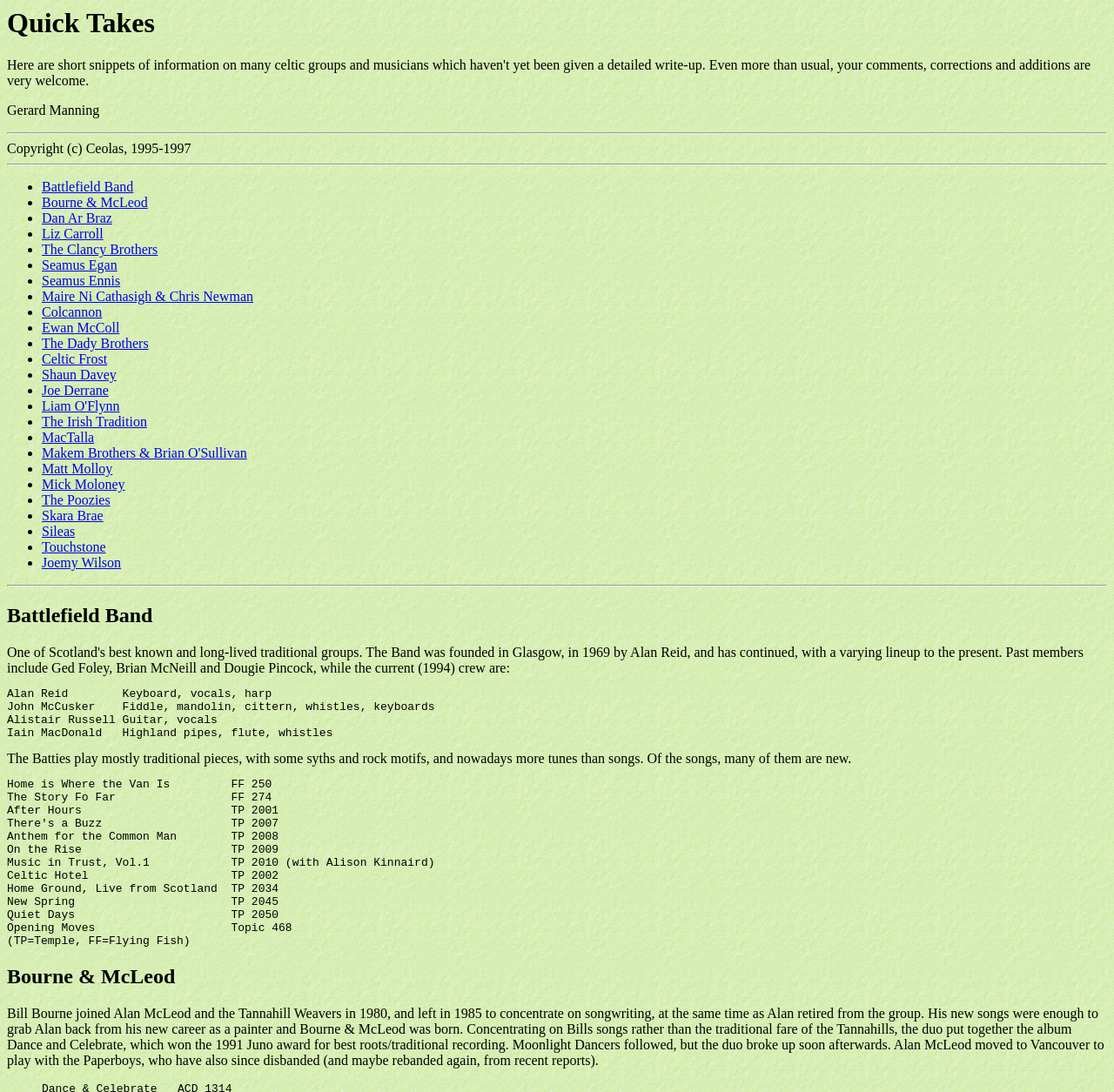Find the bounding box coordinates of the element to click in order to complete this instruction: "Click on the link 'Dan Ar Braz'". The bounding box coordinates must be four float numbers between 0 and 1, denoted as [left, top, right, bottom].

[0.038, 0.193, 0.101, 0.207]